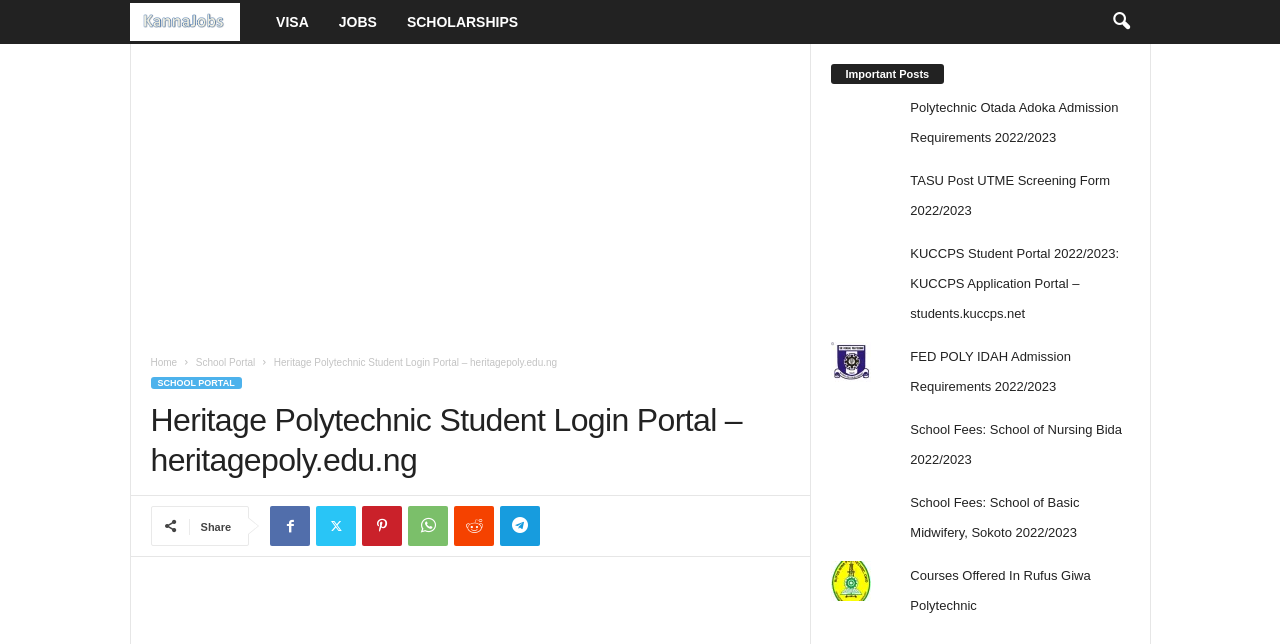From the element description: "Facebook", extract the bounding box coordinates of the UI element. The coordinates should be expressed as four float numbers between 0 and 1, in the order [left, top, right, bottom].

[0.211, 0.786, 0.242, 0.848]